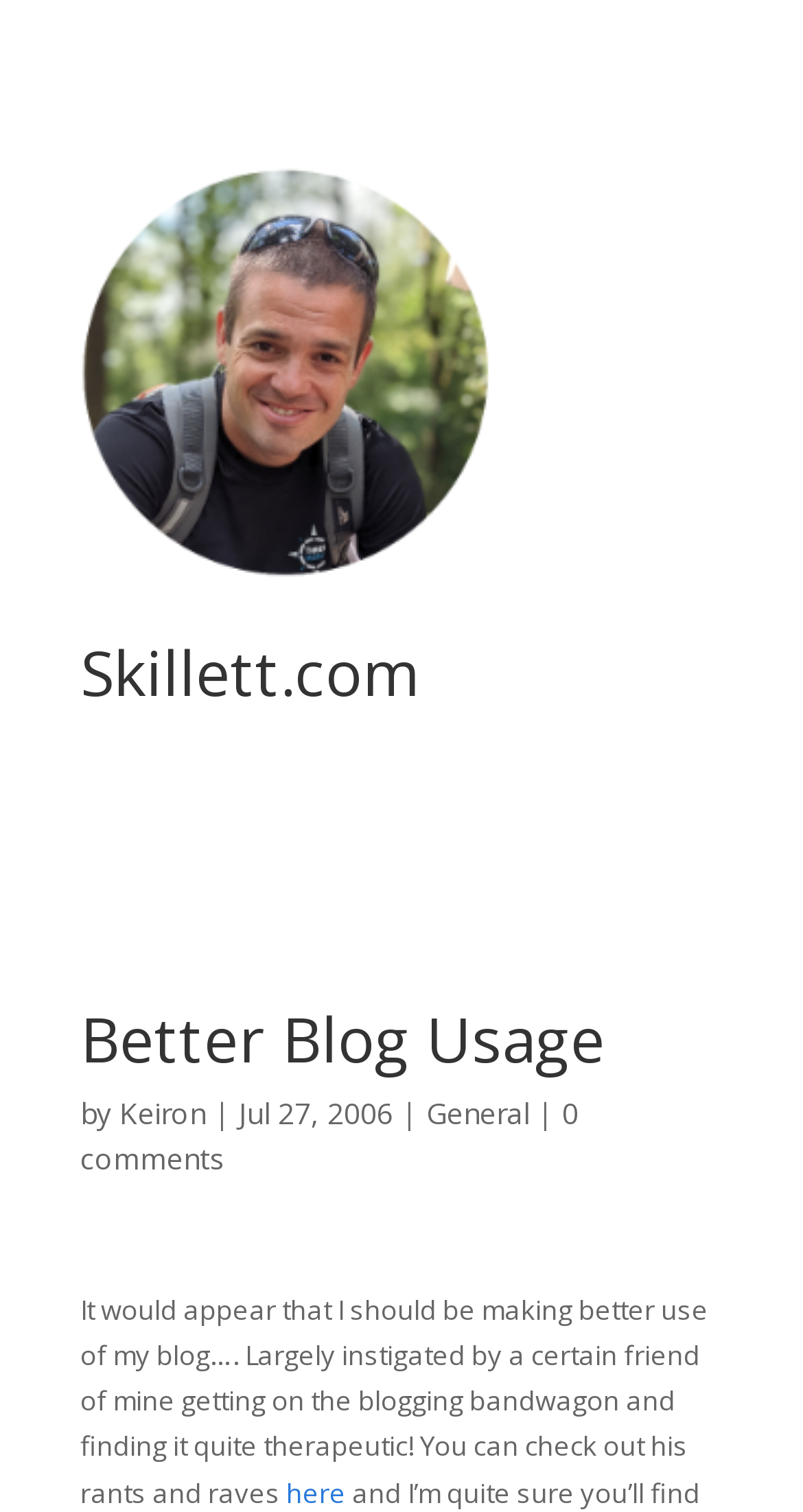Based on the provided description, "Keiron", find the bounding box of the corresponding UI element in the screenshot.

[0.149, 0.723, 0.256, 0.749]